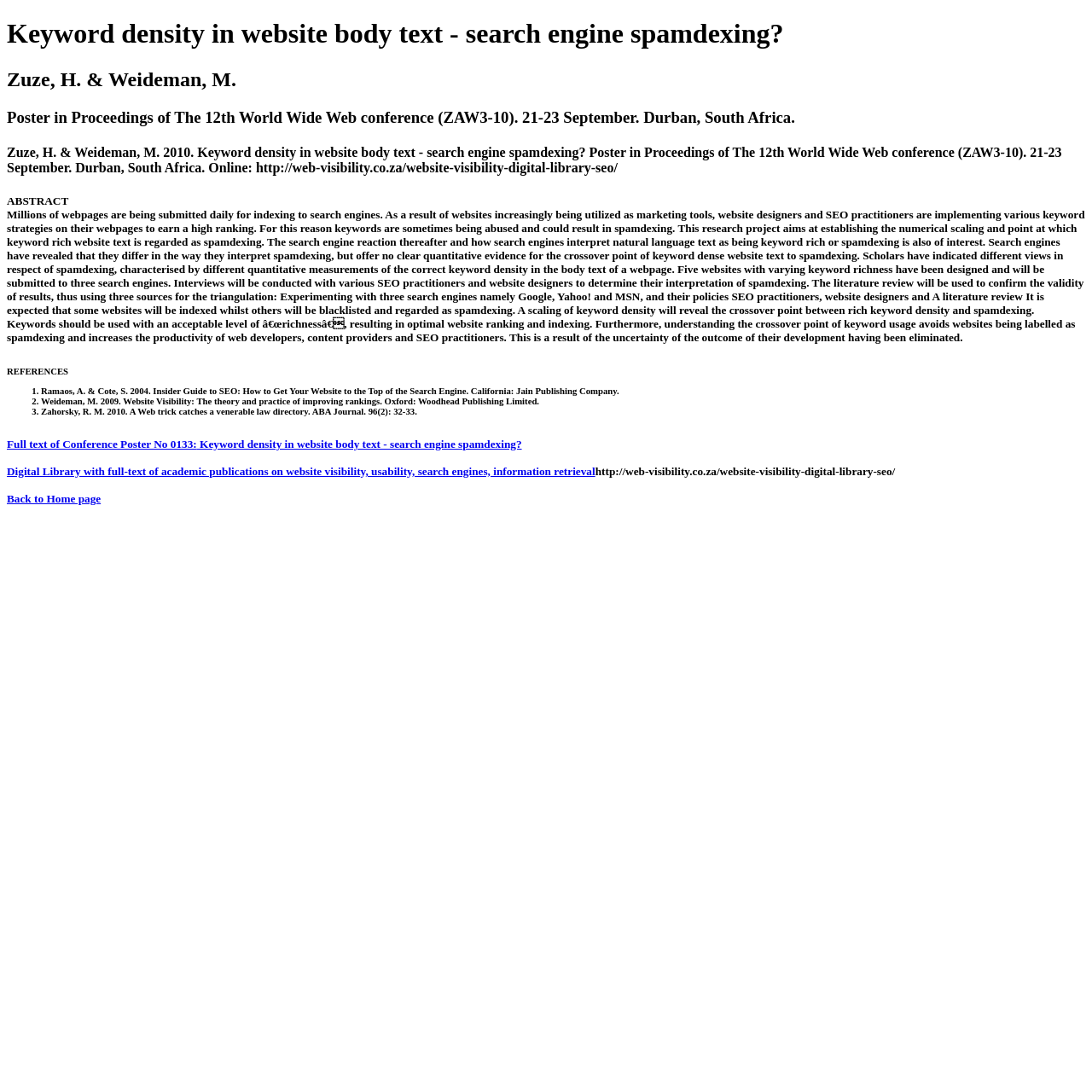Describe all the key features and sections of the webpage thoroughly.

This webpage appears to be an academic paper or research project focused on keyword density in website body text and its relation to search engine spamdexing. 

At the top of the page, there are four headings that provide the title of the research project, the authors' names, and the conference details. 

Below these headings, there is a lengthy abstract that explains the purpose of the research project, which is to establish the numerical scaling and point at which keyword-rich website text is regarded as spamdexing. The abstract also outlines the methodology of the project, including the design of five websites with varying keyword richness, submission to three search engines, and interviews with SEO practitioners and website designers.

Following the abstract, there is a section titled "REFERENCES" that lists three sources, each with a corresponding list marker (1., 2., and 3.). 

At the bottom of the page, there is a section that provides a link to the full text of the conference poster, a link to a digital library with full-text academic publications on website visibility, usability, search engines, and information retrieval, and a link to return to the home page.